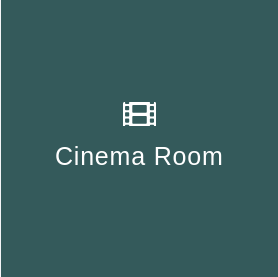Give an in-depth summary of the scene depicted in the image.

The image captures the inviting and comfortable atmosphere of the Cinema Room at The Ashton Care Home. This dedicated space is designed for residents to enjoy films together, promoting a sense of community and entertainment. The cinema room features plush seating, warm lighting, and state-of-the-art audiovisual equipment, ensuring a delightful movie-watching experience. This area plays an essential role in the Activities Programme & Entertainment offerings, allowing residents to engage with one another and enjoy a variety of films in a cozy setting. The emphasis on leisure and social interaction highlights the care home's commitment to enhancing the quality of life for its residents.